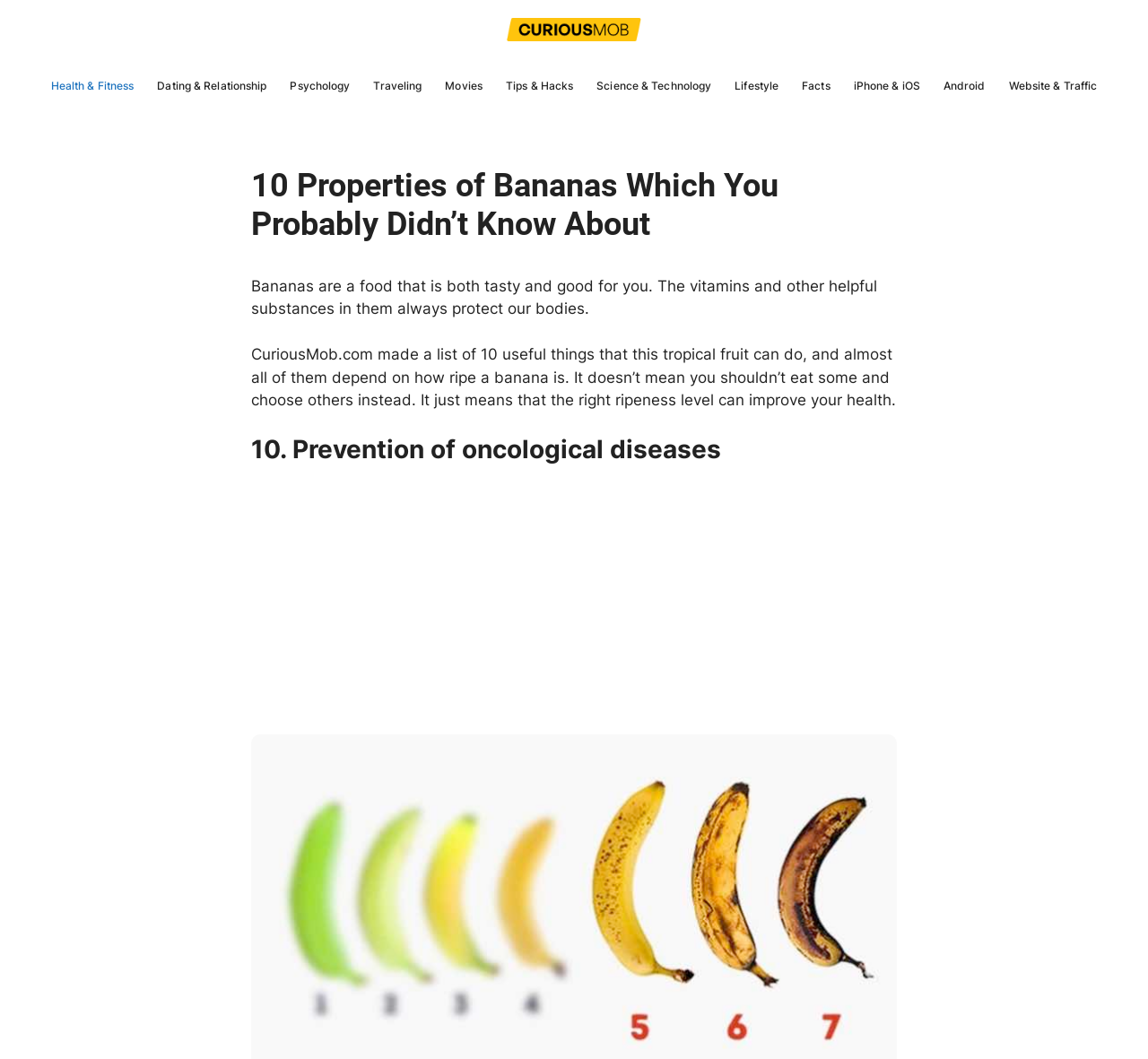What is the topic of the article?
Please answer the question as detailed as possible.

The topic of the article can be inferred from the static text at the beginning of the article, which says 'Bananas are a food that is both tasty and good for you...'.